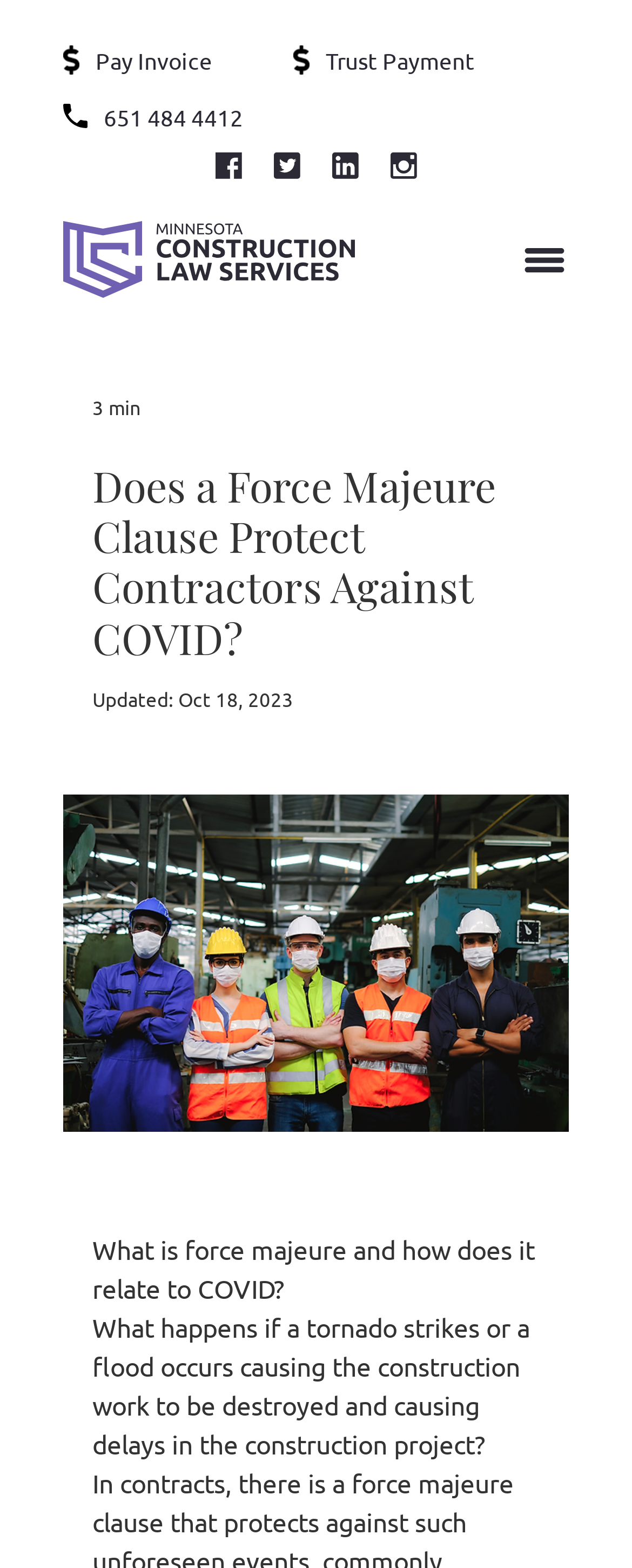Using the details from the image, please elaborate on the following question: What is the purpose of the 'Pay Invoice' button?

The purpose of the 'Pay Invoice' button is to allow users to pay an invoice, as indicated by the text 'Pay Invoice' on the button.